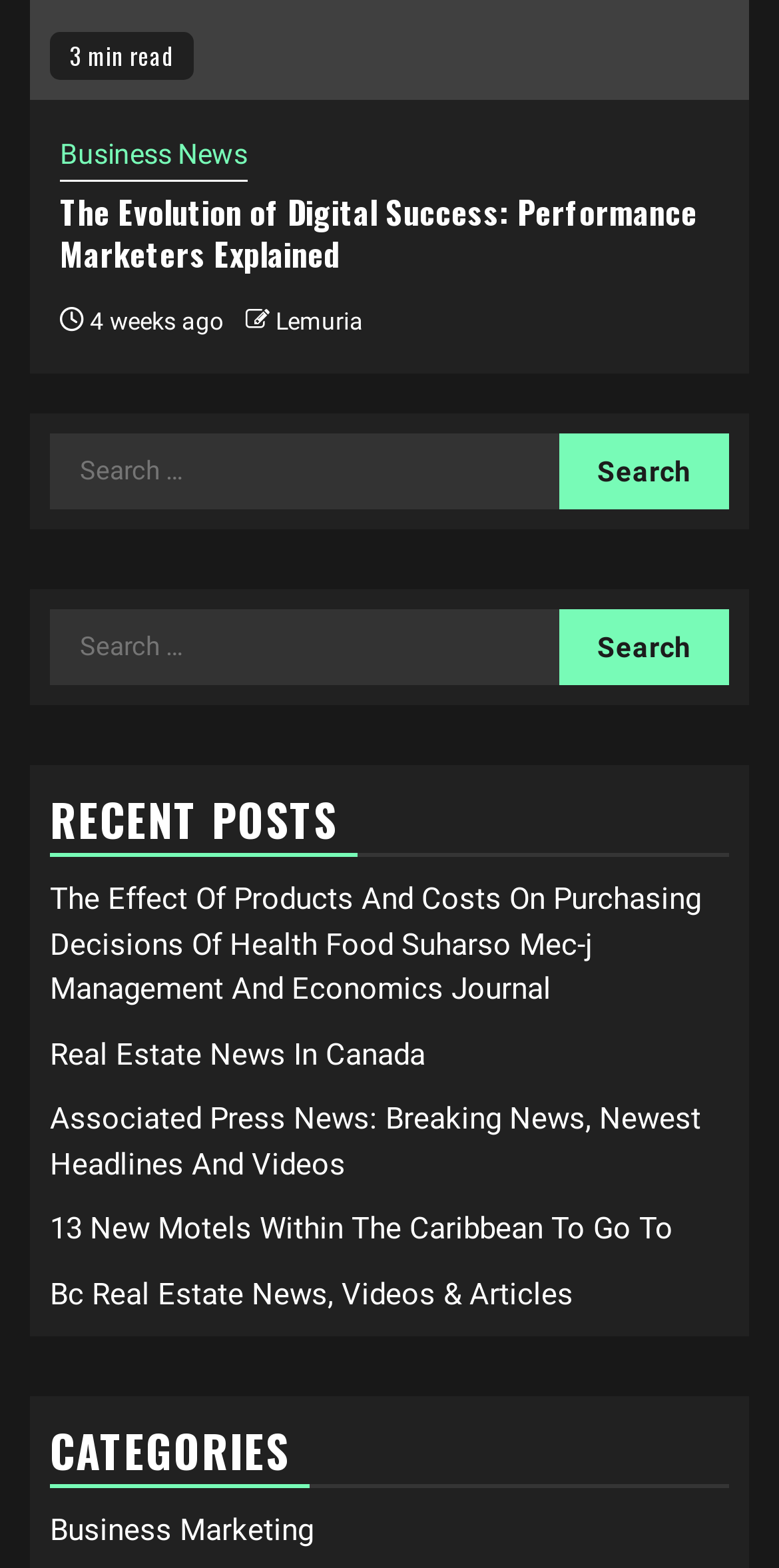Respond to the following question with a brief word or phrase:
How many search bars are there on the webpage?

2